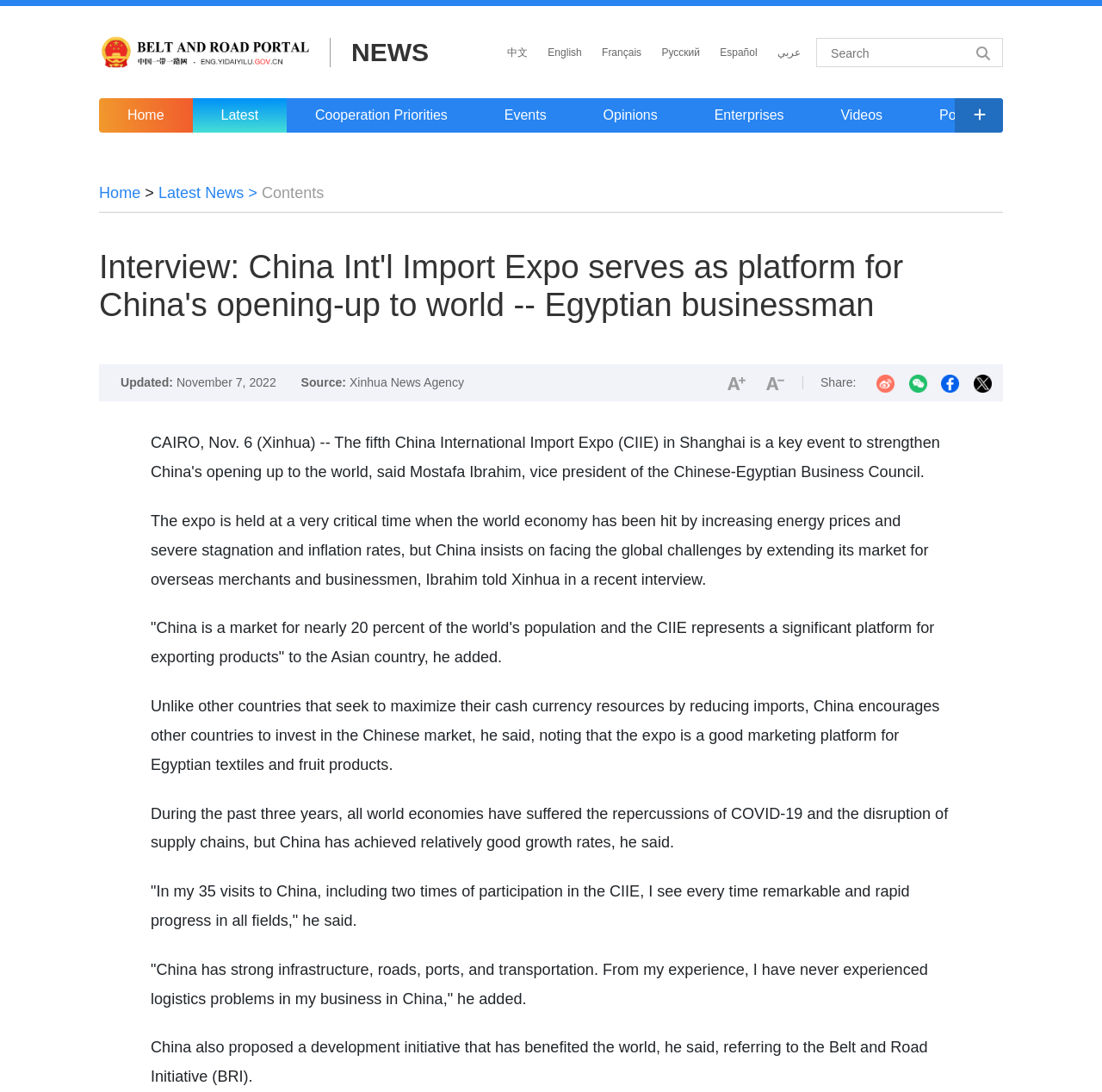Review the image closely and give a comprehensive answer to the question: What is the name of the businessman interviewed in the article?

I determined the name of the businessman interviewed in the article by reading the article content, which quotes Mostafa Ibrahim, an Egyptian businessman, discussing the China International Import Expo.